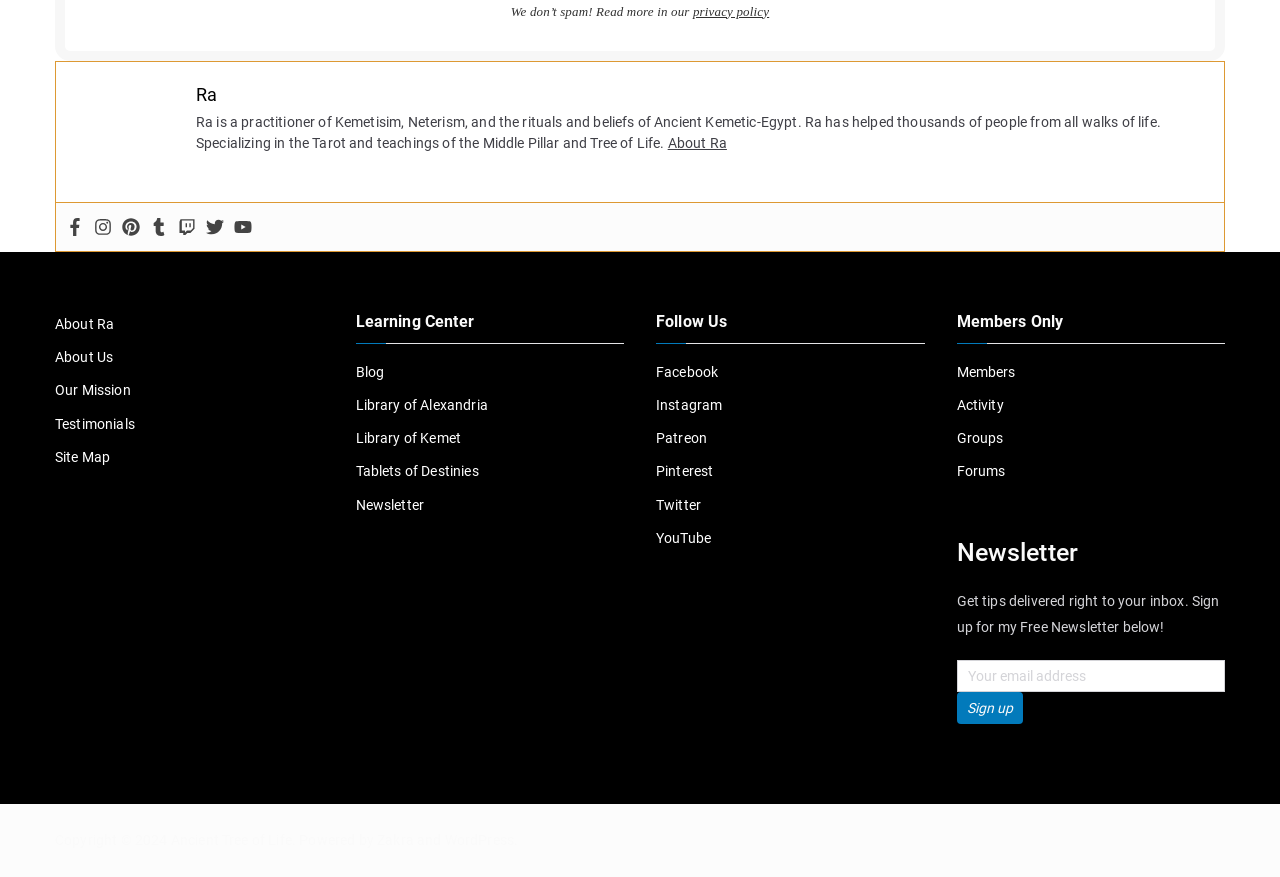Please identify the bounding box coordinates for the region that you need to click to follow this instruction: "Learn more about Ra".

[0.522, 0.154, 0.568, 0.172]